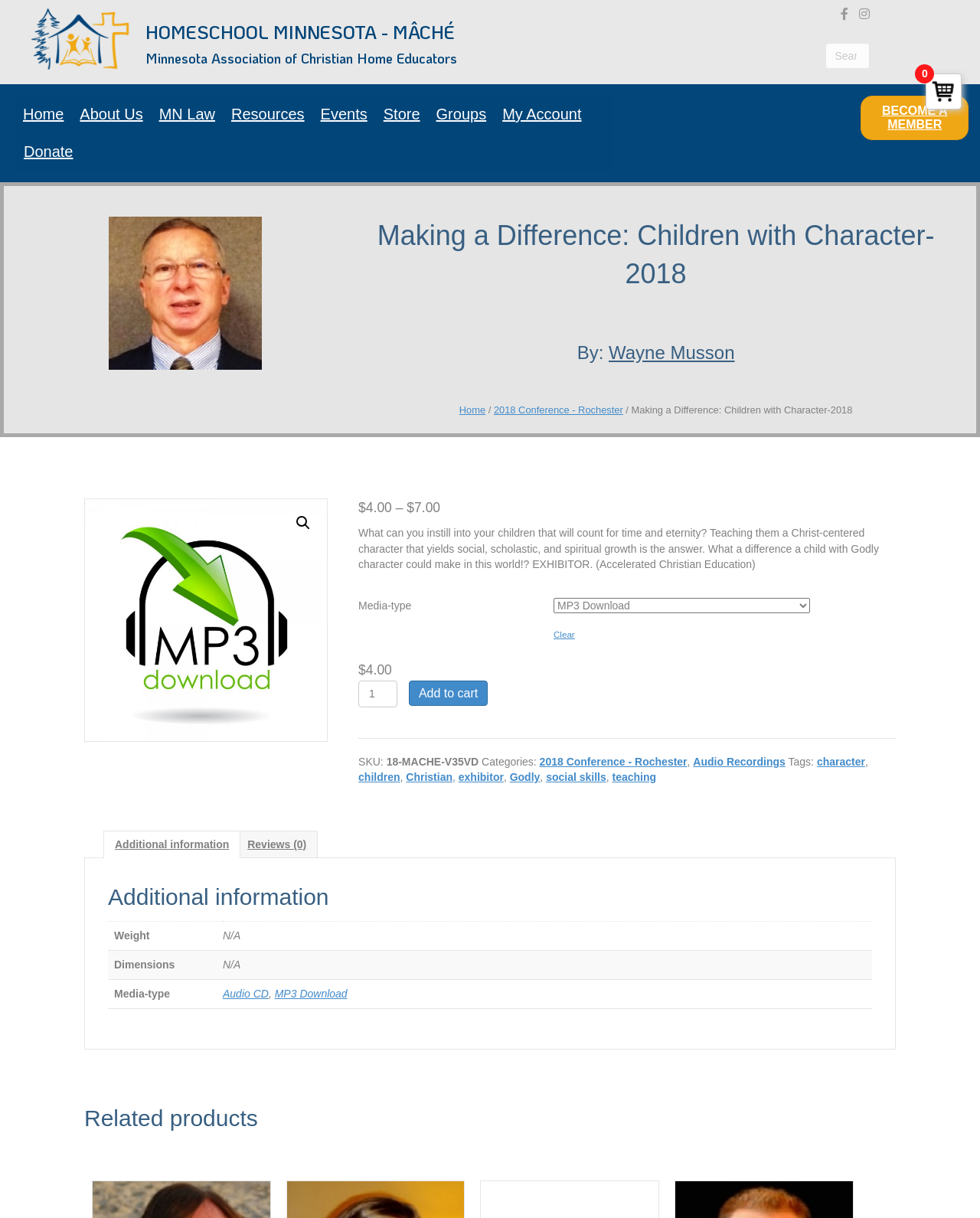Find and specify the bounding box coordinates that correspond to the clickable region for the instruction: "Become a member".

[0.879, 0.079, 0.988, 0.115]